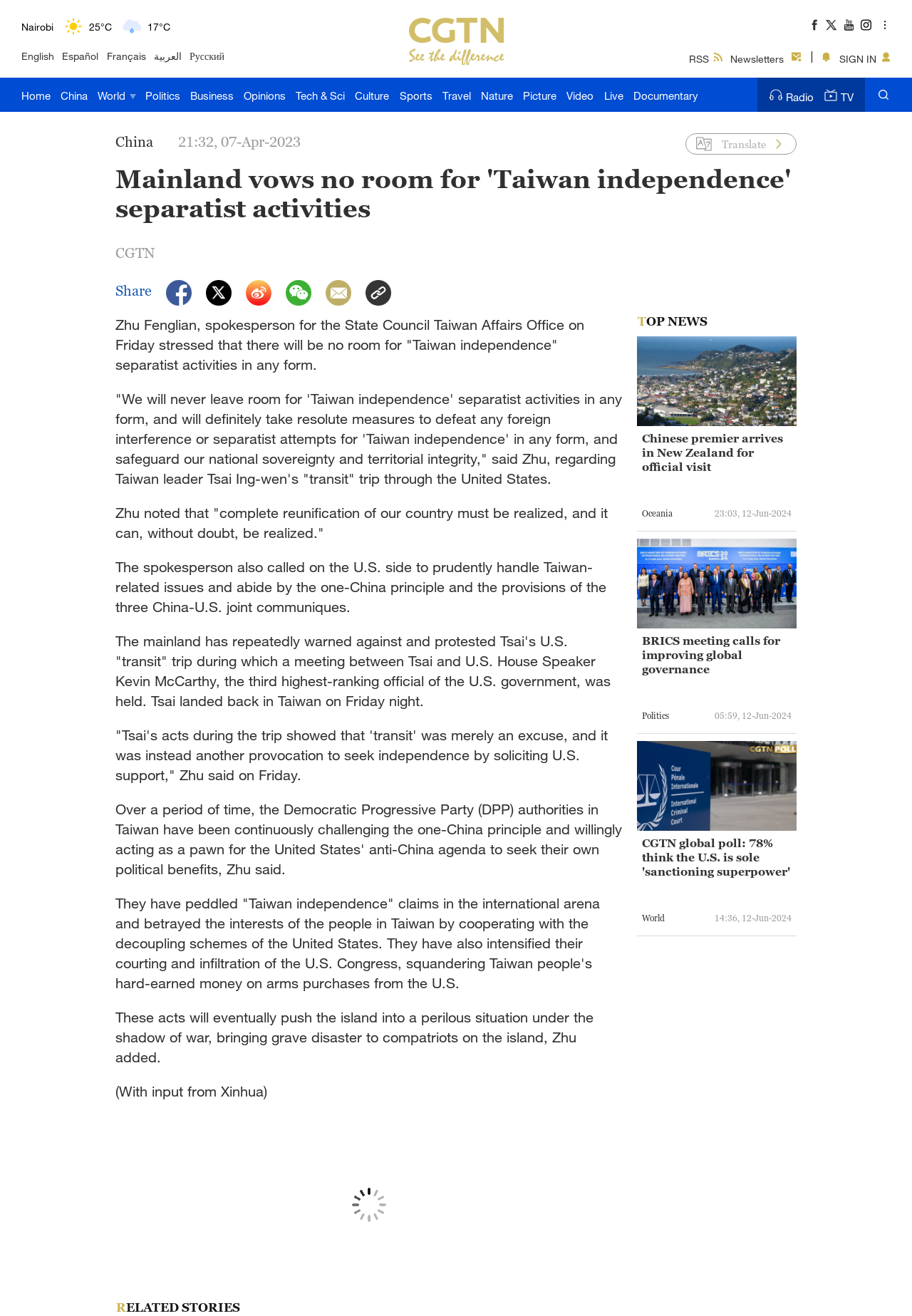Specify the bounding box coordinates of the element's region that should be clicked to achieve the following instruction: "Check the weather in New York". The bounding box coordinates consist of four float numbers between 0 and 1, in the format [left, top, right, bottom].

[0.023, 0.016, 0.07, 0.025]